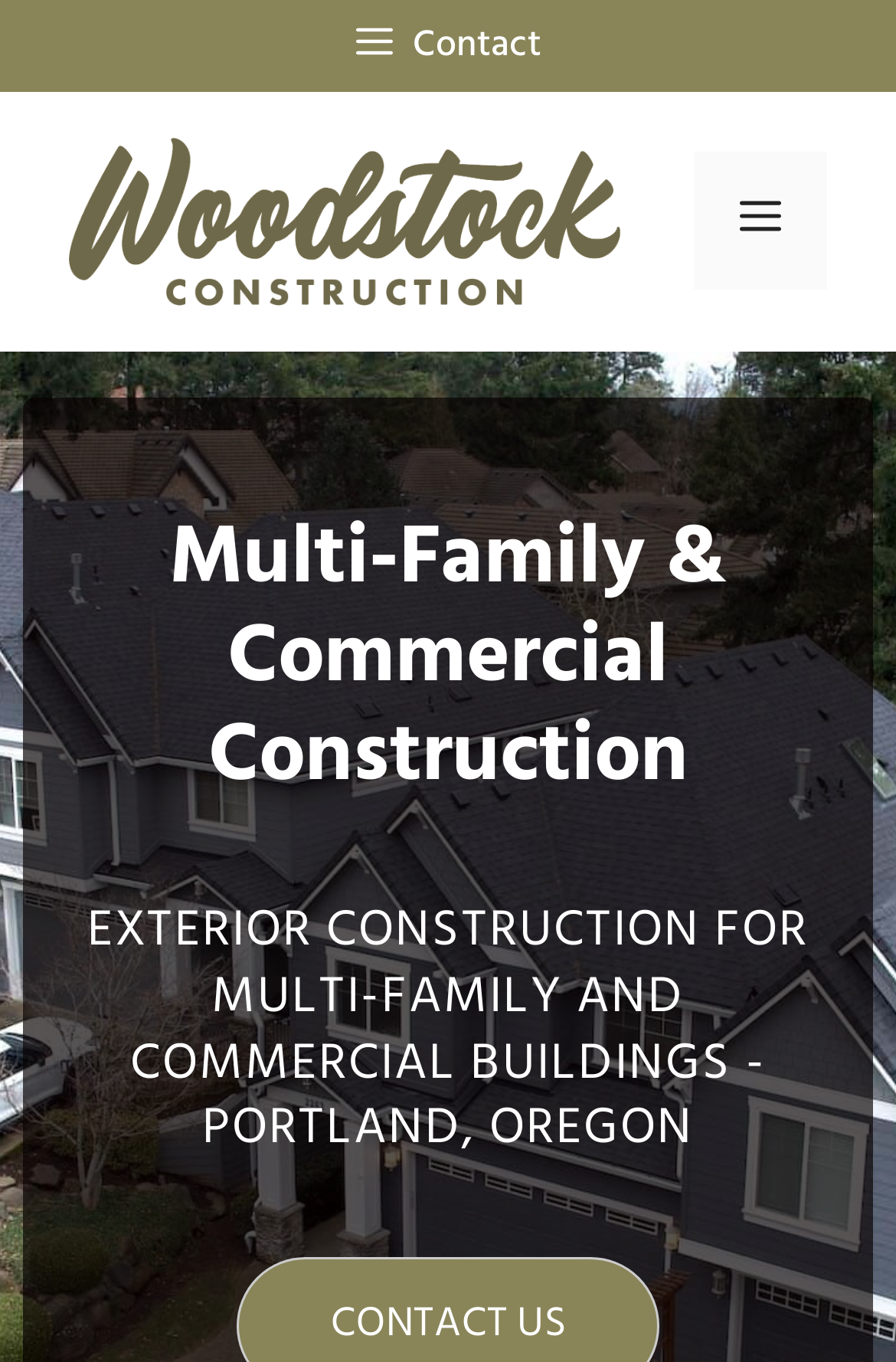What is the purpose of the 'Contact' button? Examine the screenshot and reply using just one word or a brief phrase.

To contact the company